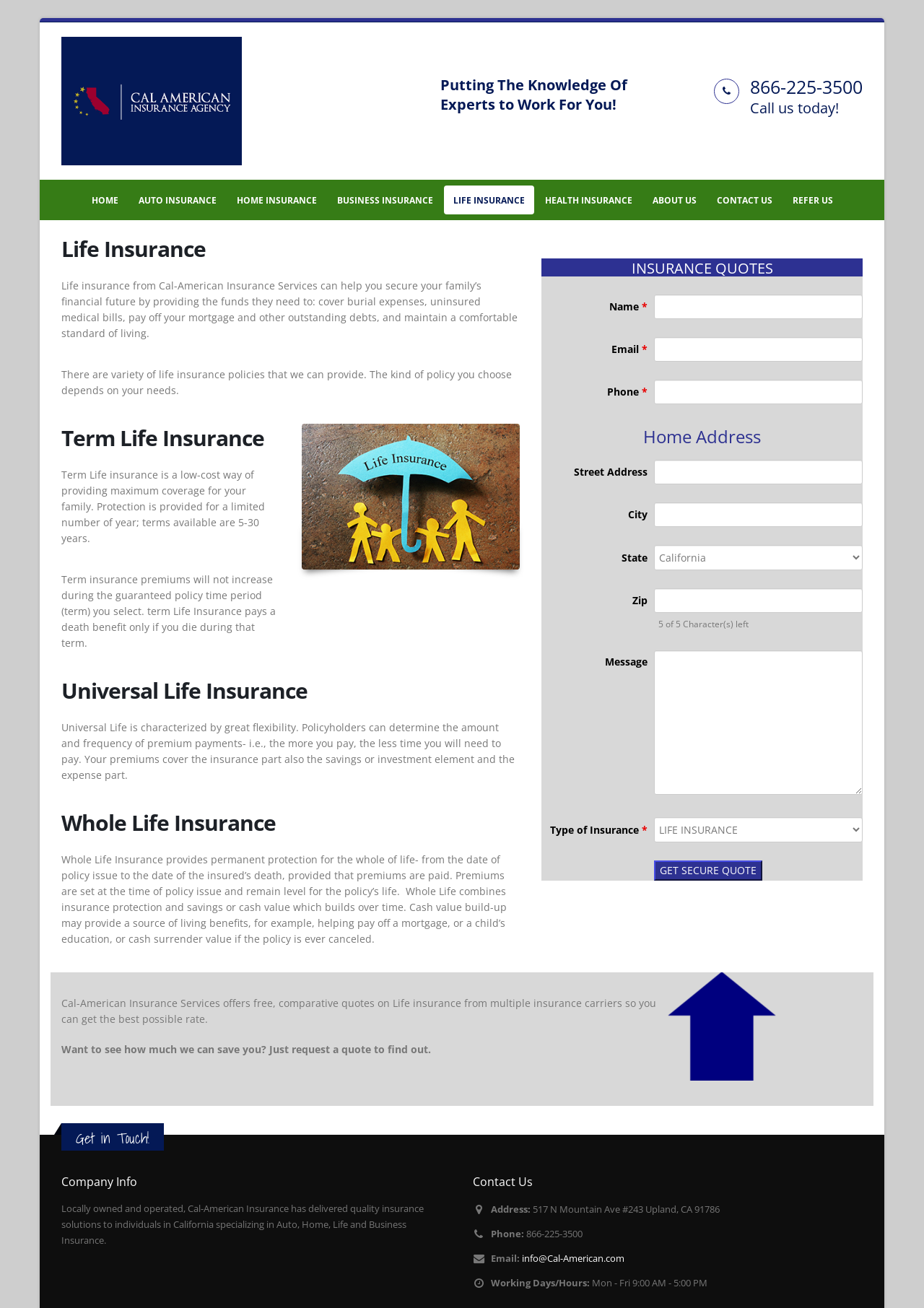Pinpoint the bounding box coordinates of the clickable area needed to execute the instruction: "Click on the 'Get in Touch!' link". The coordinates should be specified as four float numbers between 0 and 1, i.e., [left, top, right, bottom].

[0.082, 0.861, 0.162, 0.879]